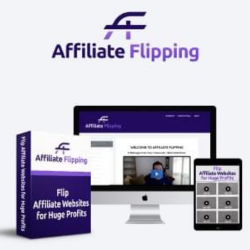What devices are shown surrounding the desktop computer?
Respond to the question with a single word or phrase according to the image.

tablet and smartphone